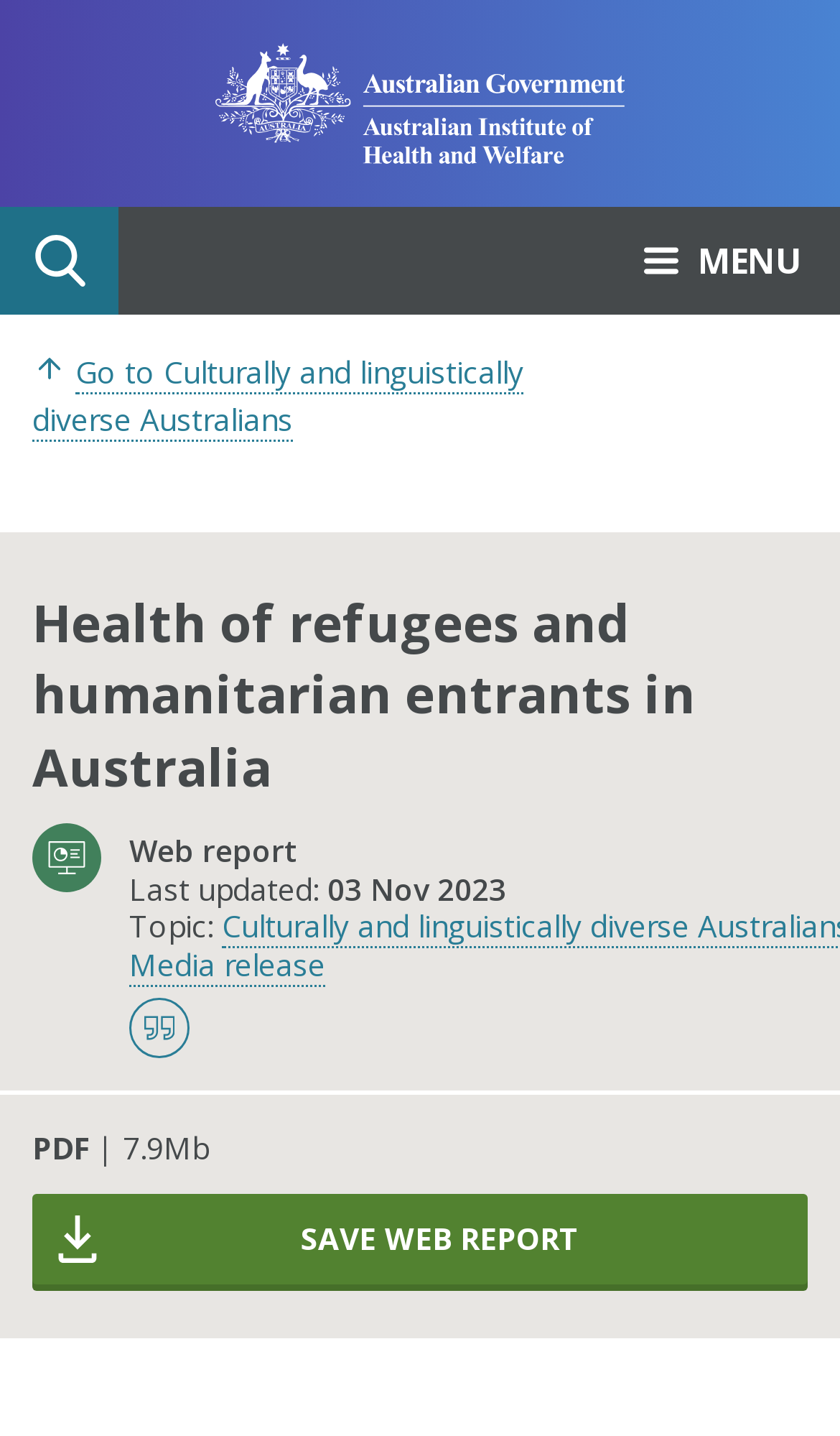Can you determine the main header of this webpage?

Health of refugees and humanitarian entrants in Australia